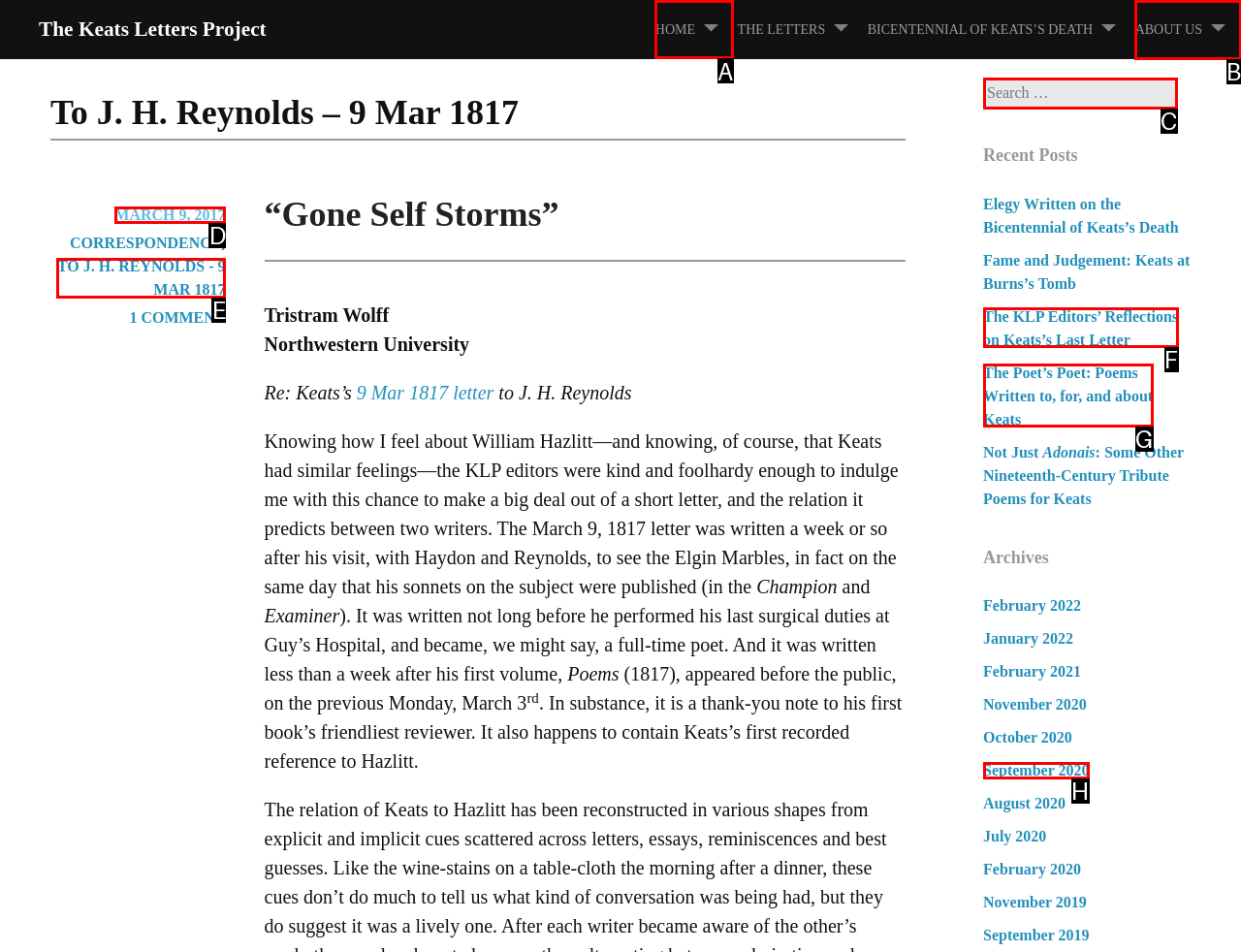Identify the HTML element I need to click to complete this task: Click on the 'HOME' link Provide the option's letter from the available choices.

A